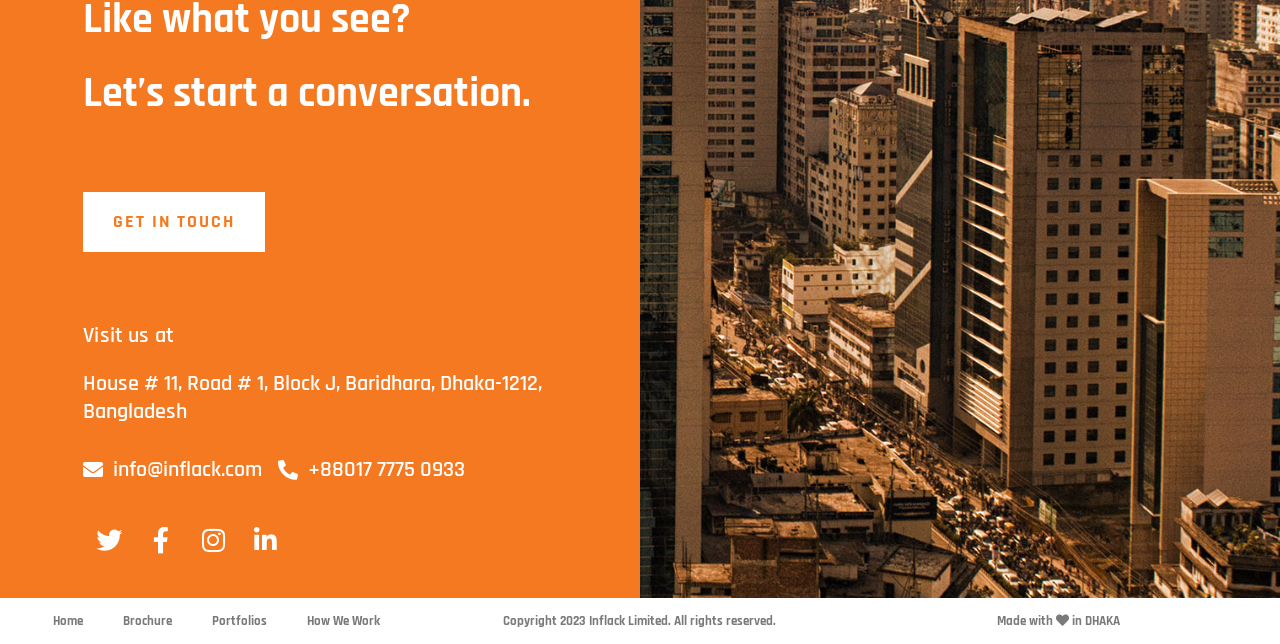Please provide a detailed answer to the question below by examining the image:
How many social media links are there?

I counted the number of link elements that have icons and text indicating social media platforms, which are Twitter, Facebook, Instagram, and Linkedin.